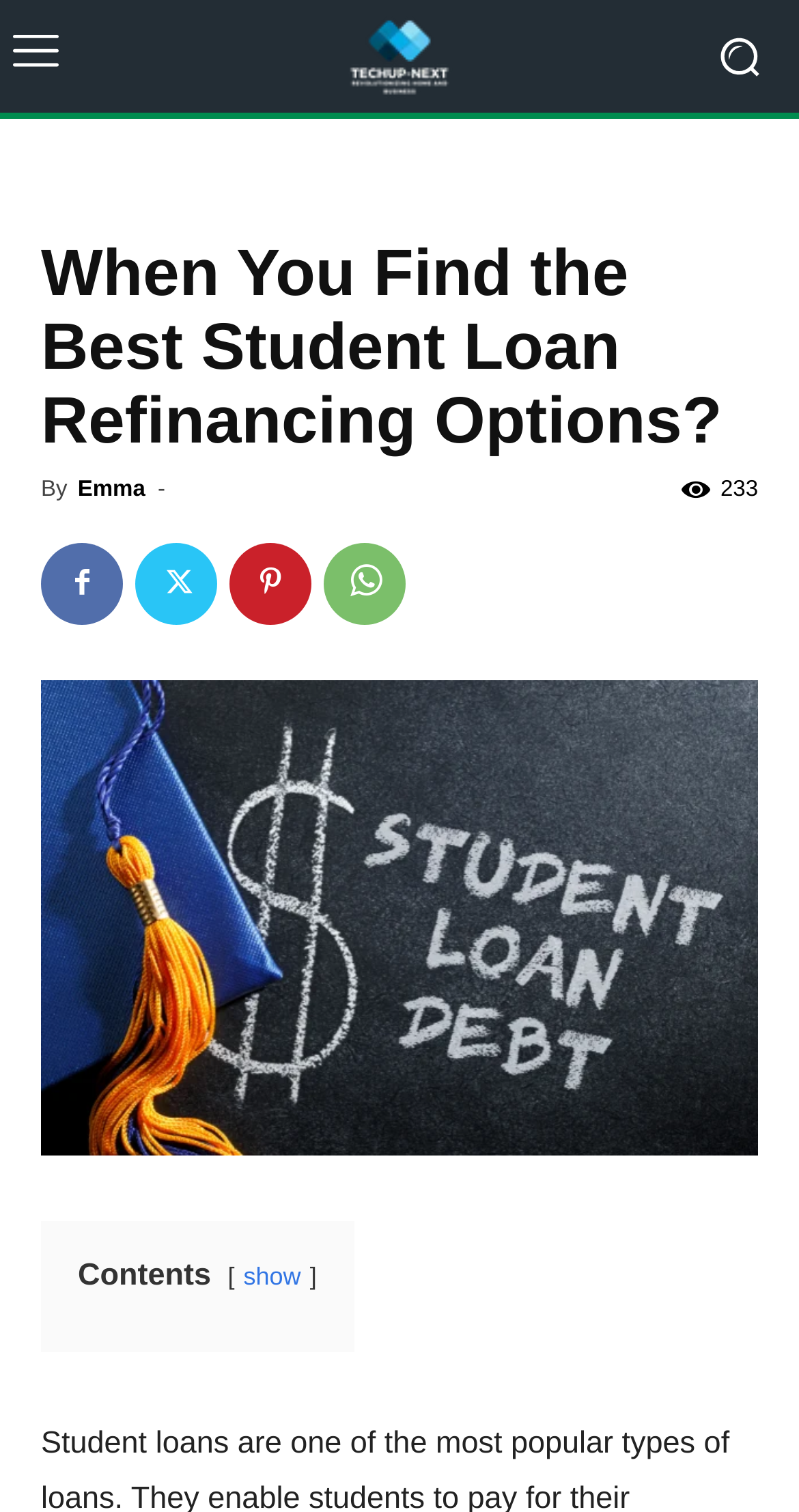What is the favicon of the website?
Examine the image and give a concise answer in one word or a short phrase.

Tech Up Next favicon